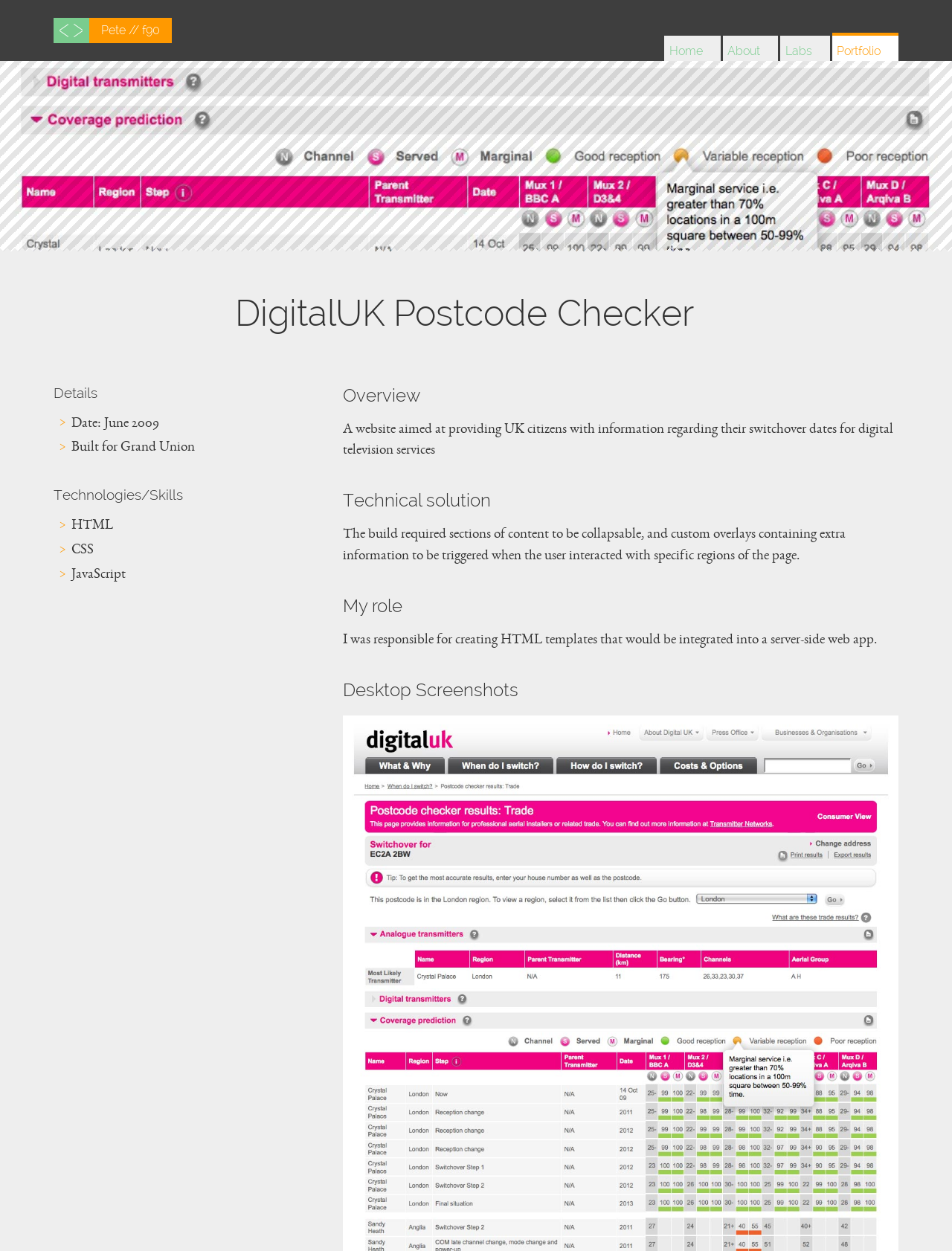Find the bounding box coordinates for the HTML element described in this sentence: "Pete // f90". Provide the coordinates as four float numbers between 0 and 1, in the format [left, top, right, bottom].

[0.056, 0.014, 0.18, 0.035]